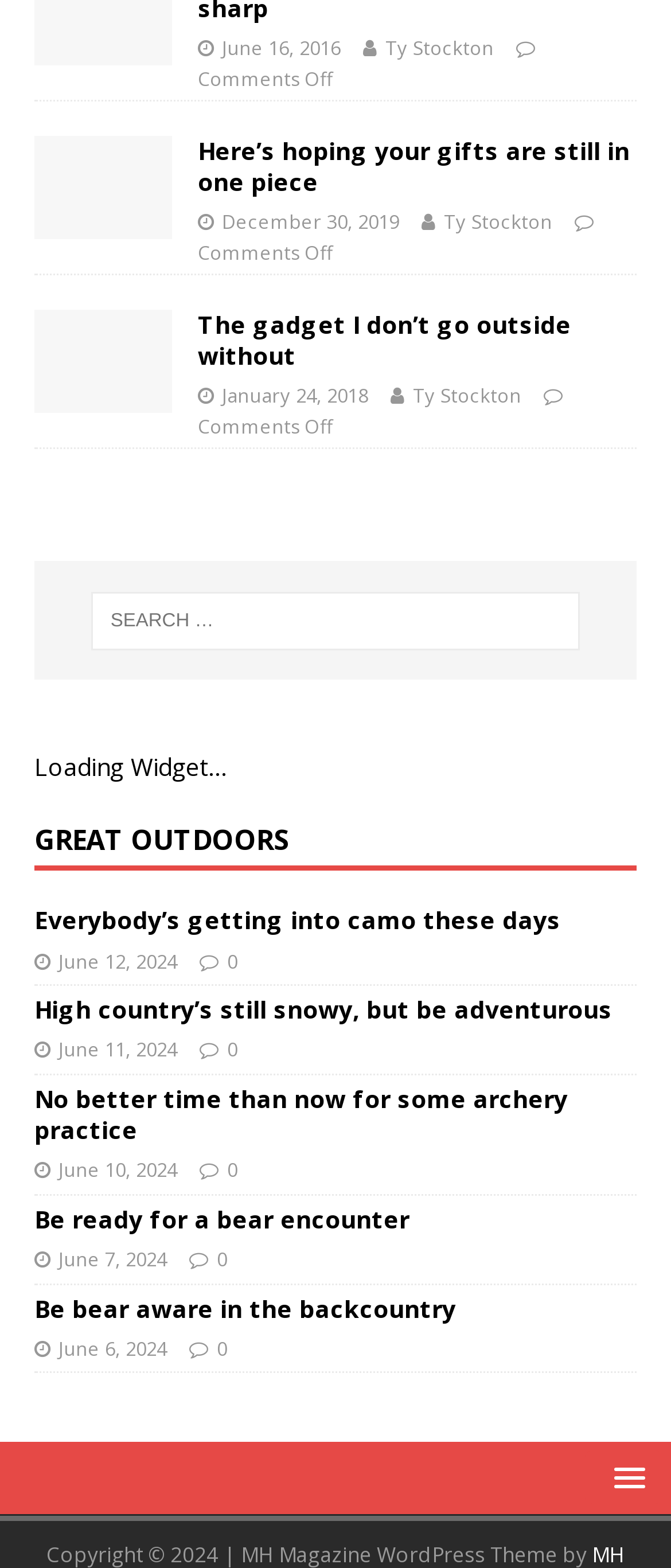Locate the bounding box of the UI element described in the following text: "0".

[0.338, 0.661, 0.354, 0.677]